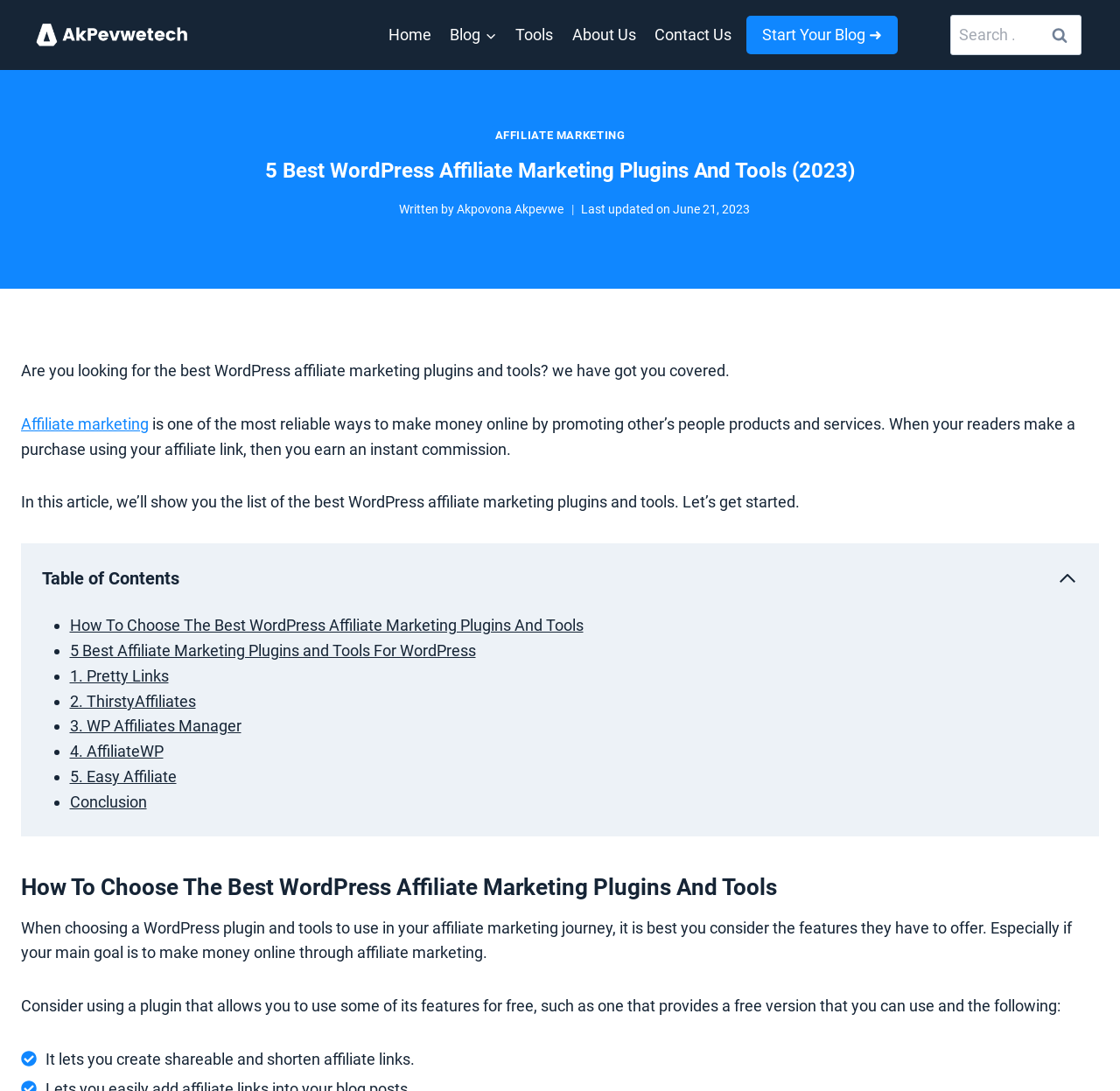Could you specify the bounding box coordinates for the clickable section to complete the following instruction: "Click the 'AFFILIATE MARKETING' link"?

[0.439, 0.115, 0.561, 0.134]